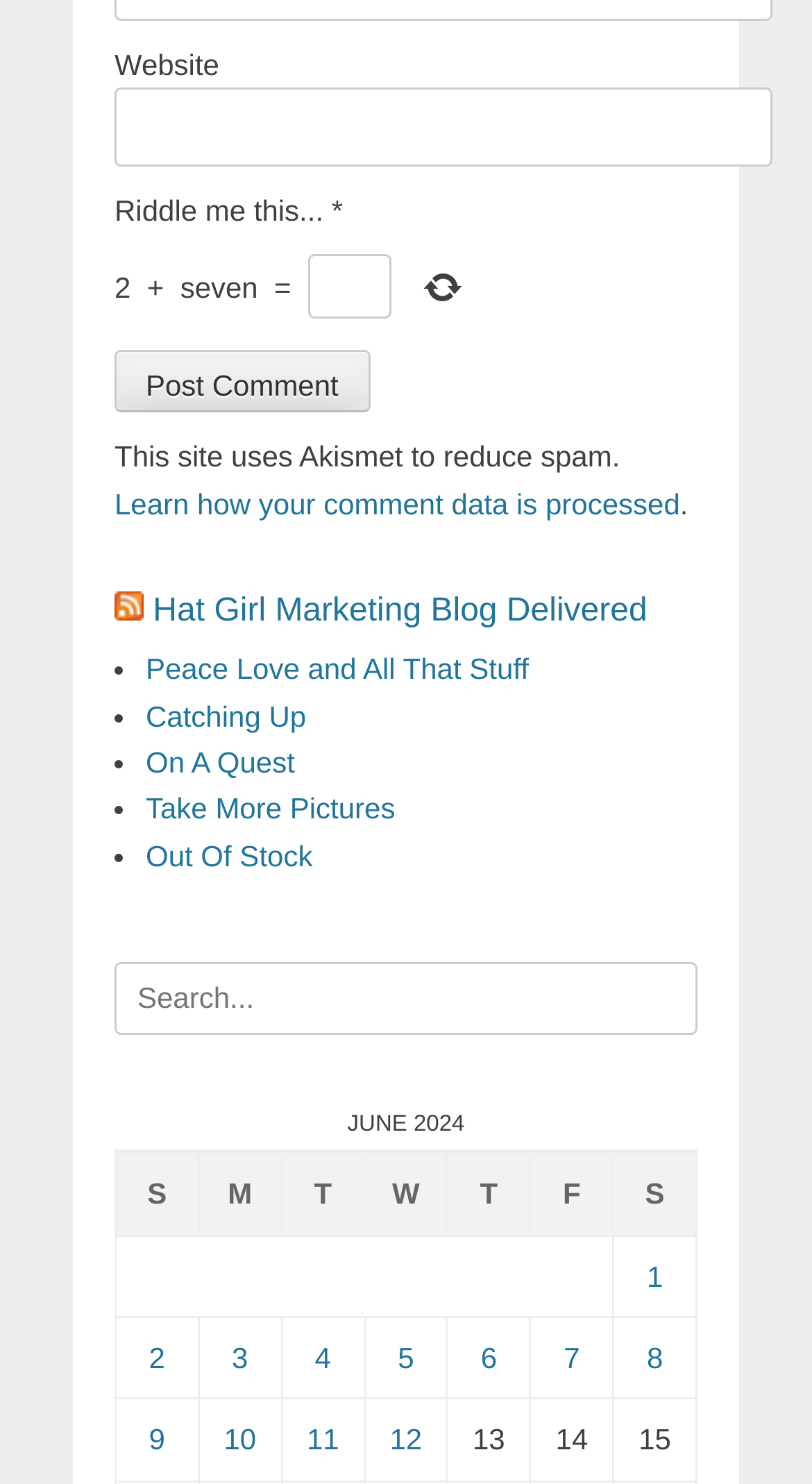Give a one-word or short phrase answer to the question: 
What is the comment policy?

Akismet reduces spam